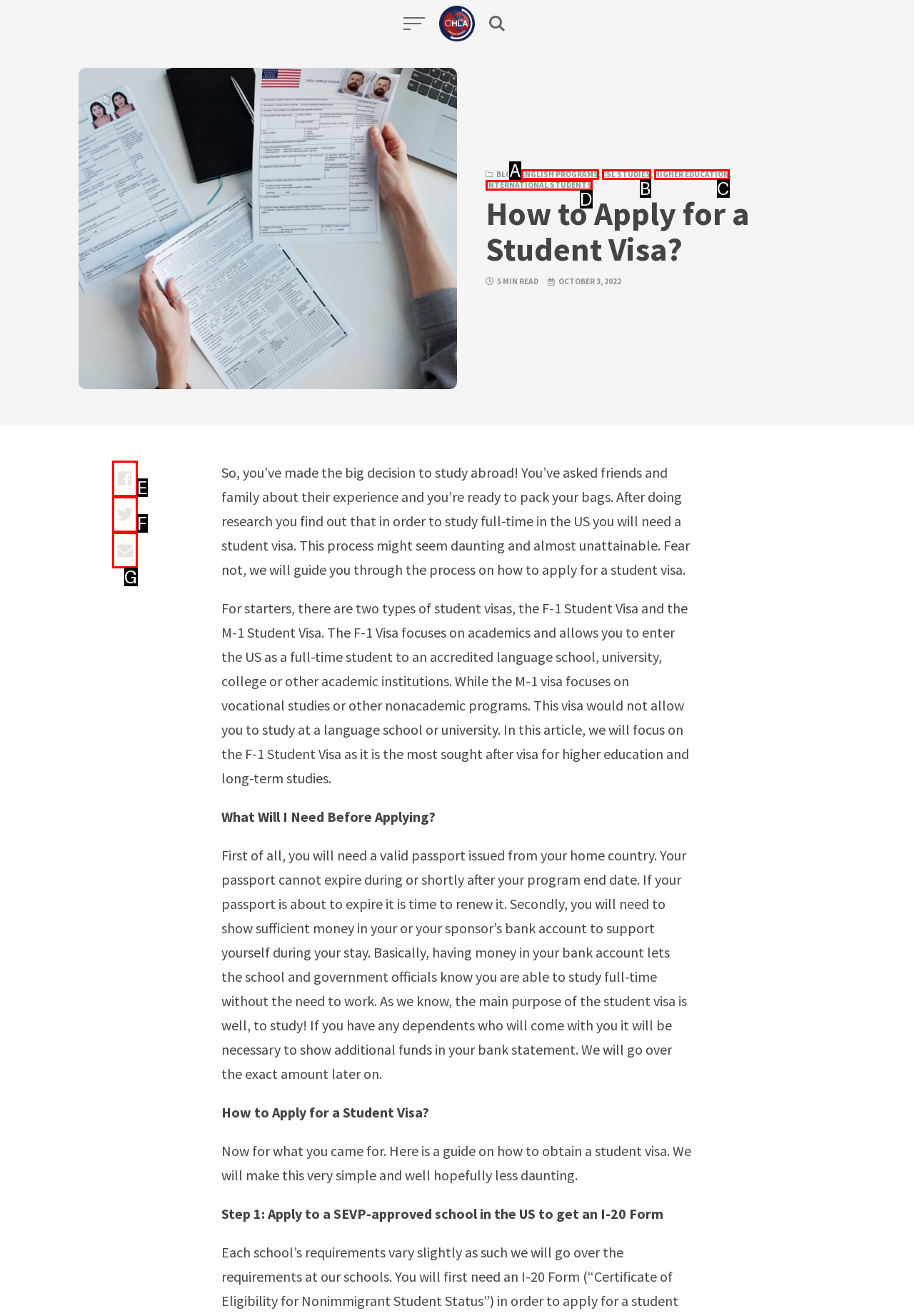Tell me which one HTML element best matches the description: International Students
Answer with the option's letter from the given choices directly.

D